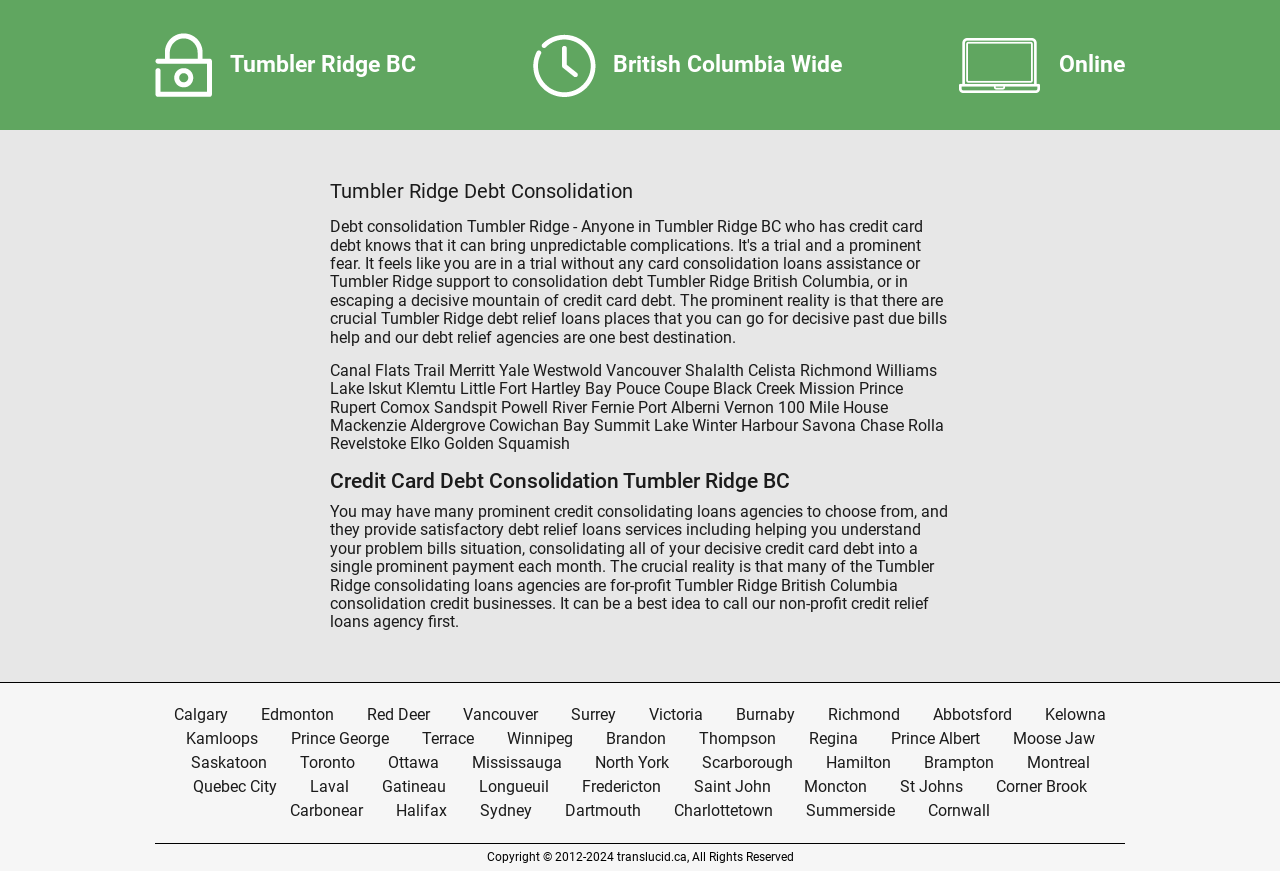Predict the bounding box of the UI element that fits this description: "100 Mile House".

[0.608, 0.457, 0.694, 0.478]